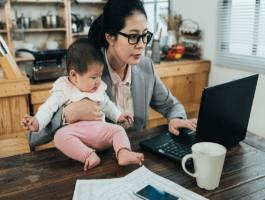Analyze the image and provide a detailed caption.

The image depicts a focused mother working at her home office, multitasking beautifully as she cradles her baby in one arm while typing on a laptop with the other. She wears stylish glasses and a professional outfit, which contrast with the warmth of the home setting. In front of her, a wooden table is scattered with documents, illustrating her busy work life, while a cup of coffee sits beside her, offering a moment of comfort amidst the chaos. The background features a cozy kitchen area, enhancing the atmosphere of a nurturing yet productive space. This scene captures the essence of modern motherhood, showcasing the delicate balance between work and family responsibilities.